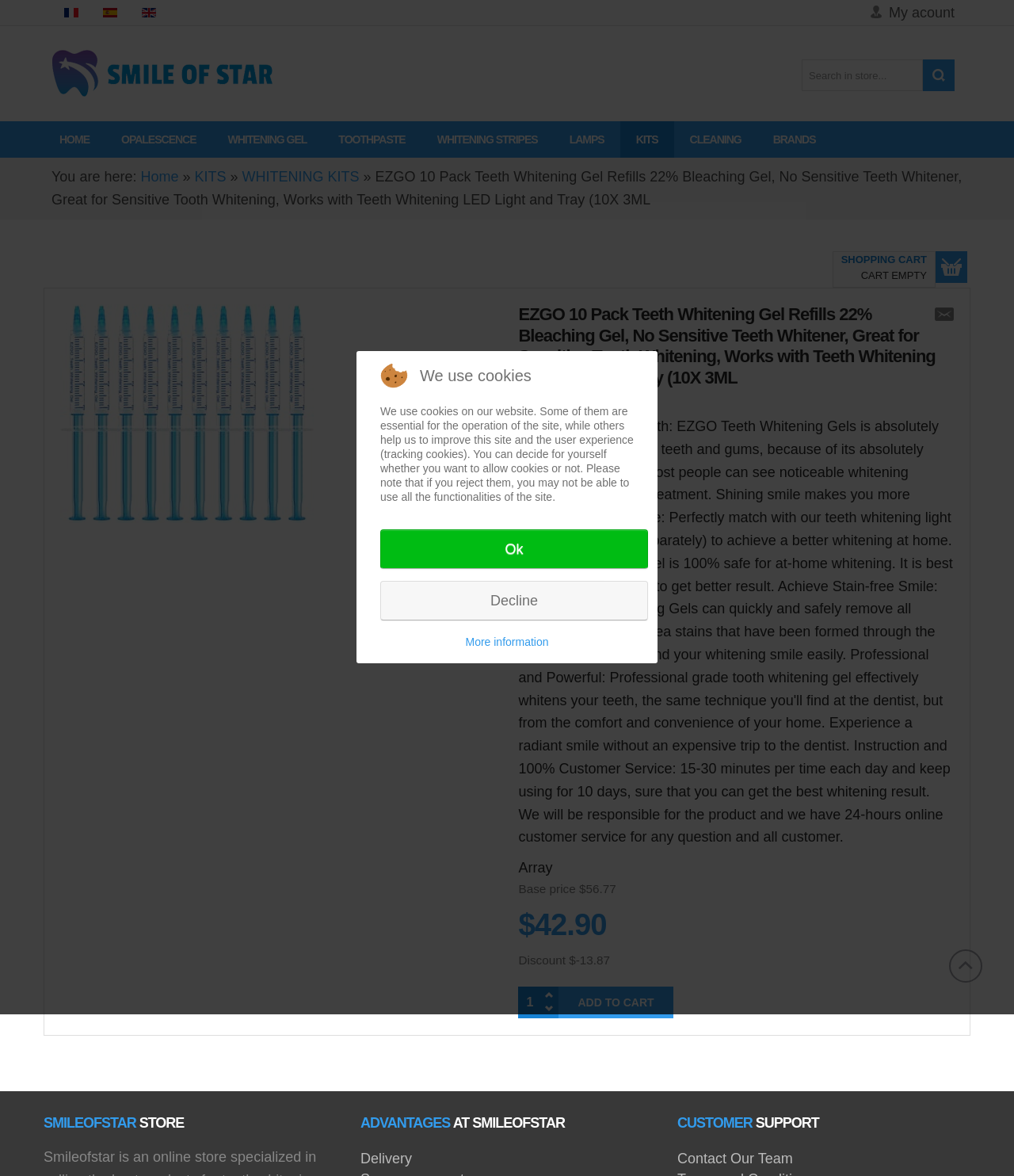Please find the bounding box coordinates of the clickable region needed to complete the following instruction: "Switch to French language". The bounding box coordinates must consist of four float numbers between 0 and 1, i.e., [left, top, right, bottom].

[0.063, 0.0, 0.077, 0.017]